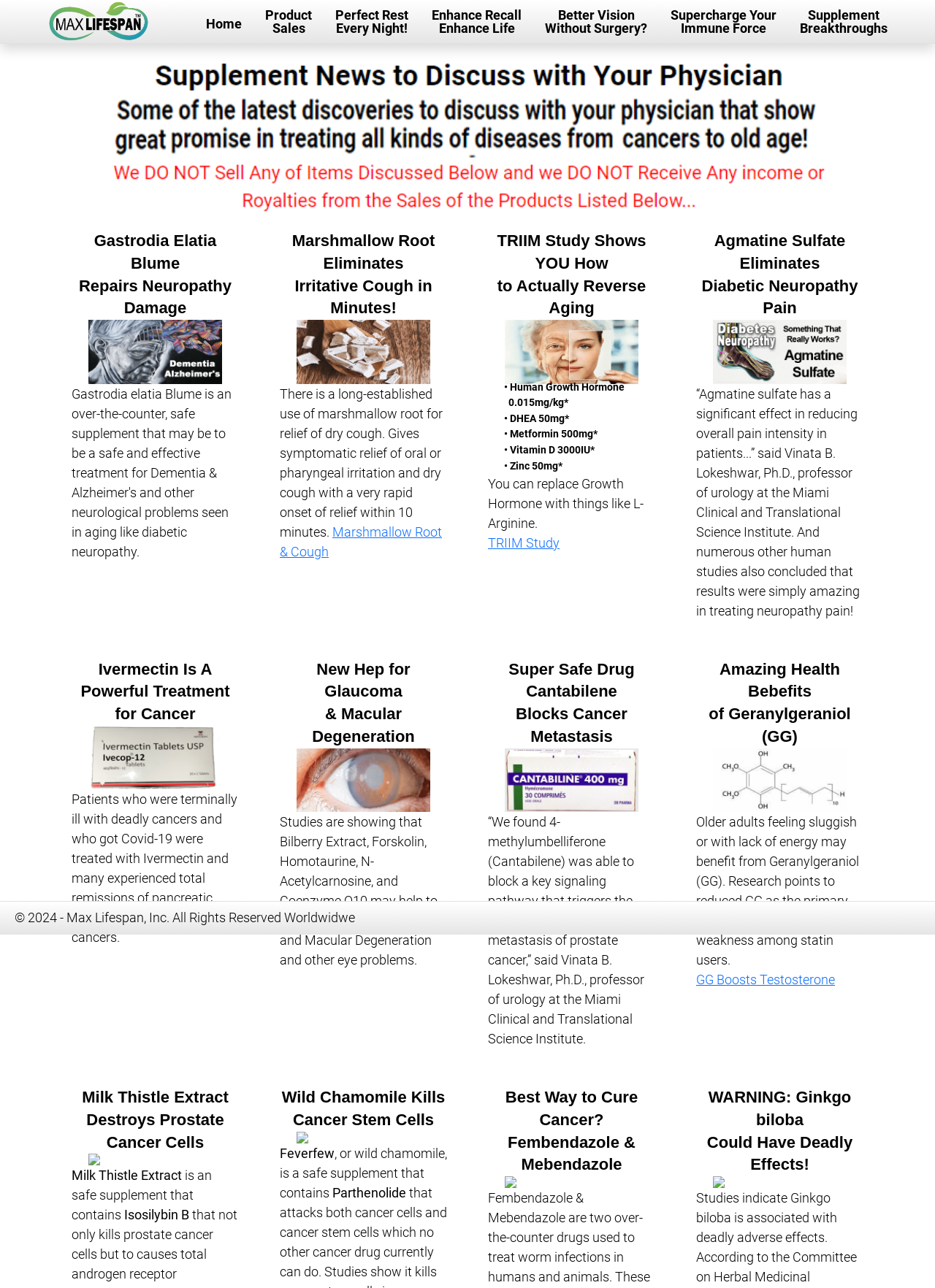Please find the bounding box coordinates of the element's region to be clicked to carry out this instruction: "Click on 'Home'".

[0.214, 0.009, 0.265, 0.028]